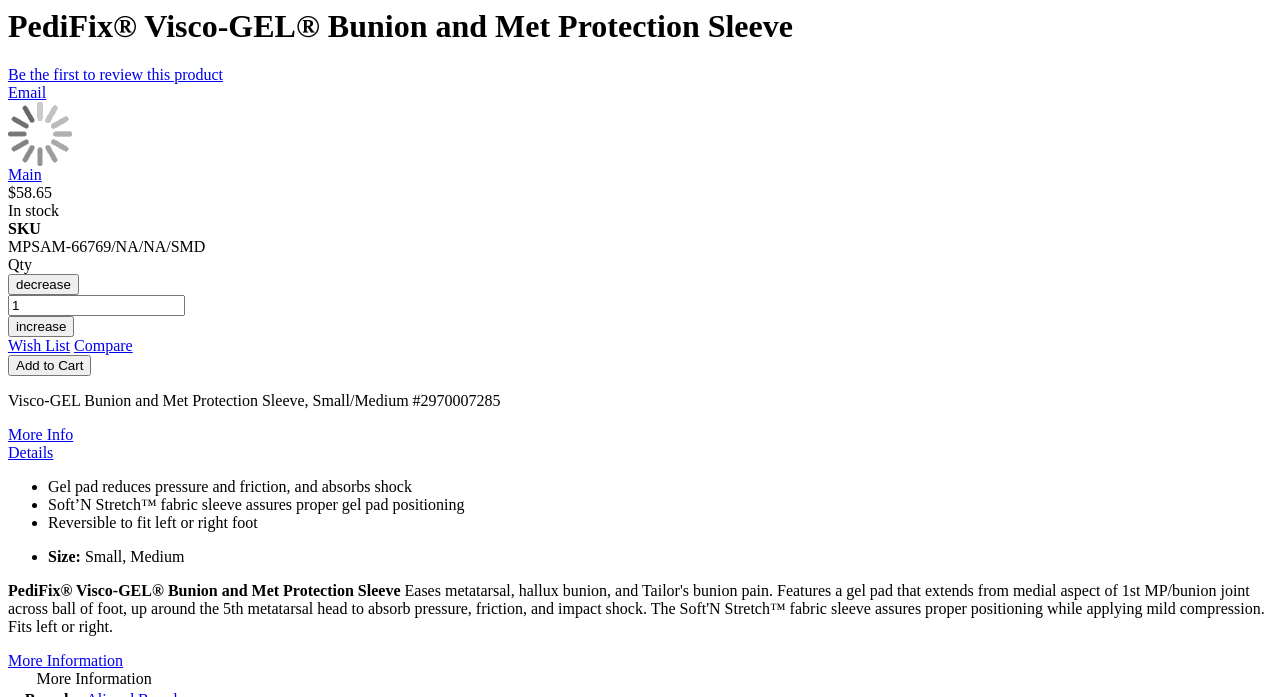What is the product name?
Please look at the screenshot and answer using one word or phrase.

PediFix Visco-GEL Bunion and Met Protection Sleeve